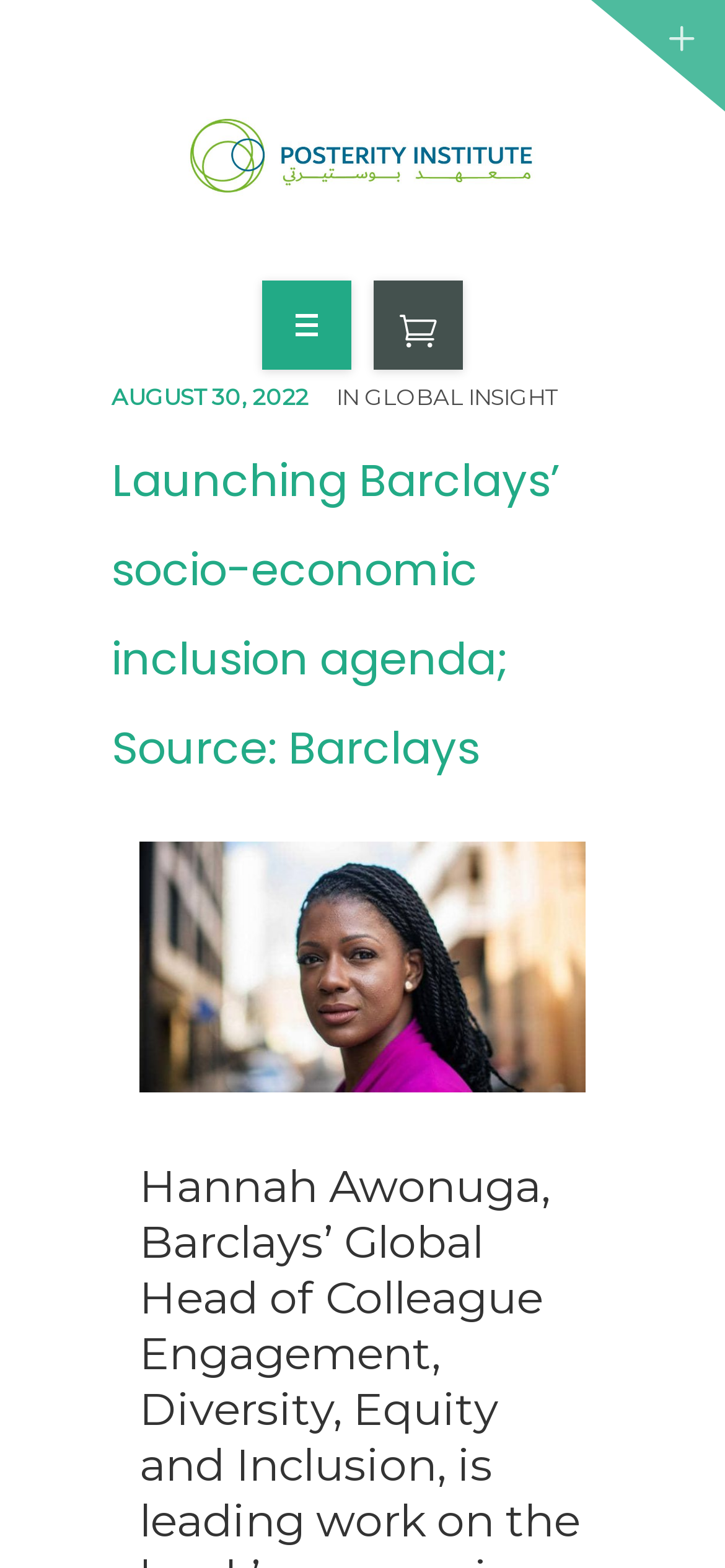Provide the bounding box for the UI element matching this description: "Networks and Programmes".

[0.267, 0.324, 0.938, 0.382]